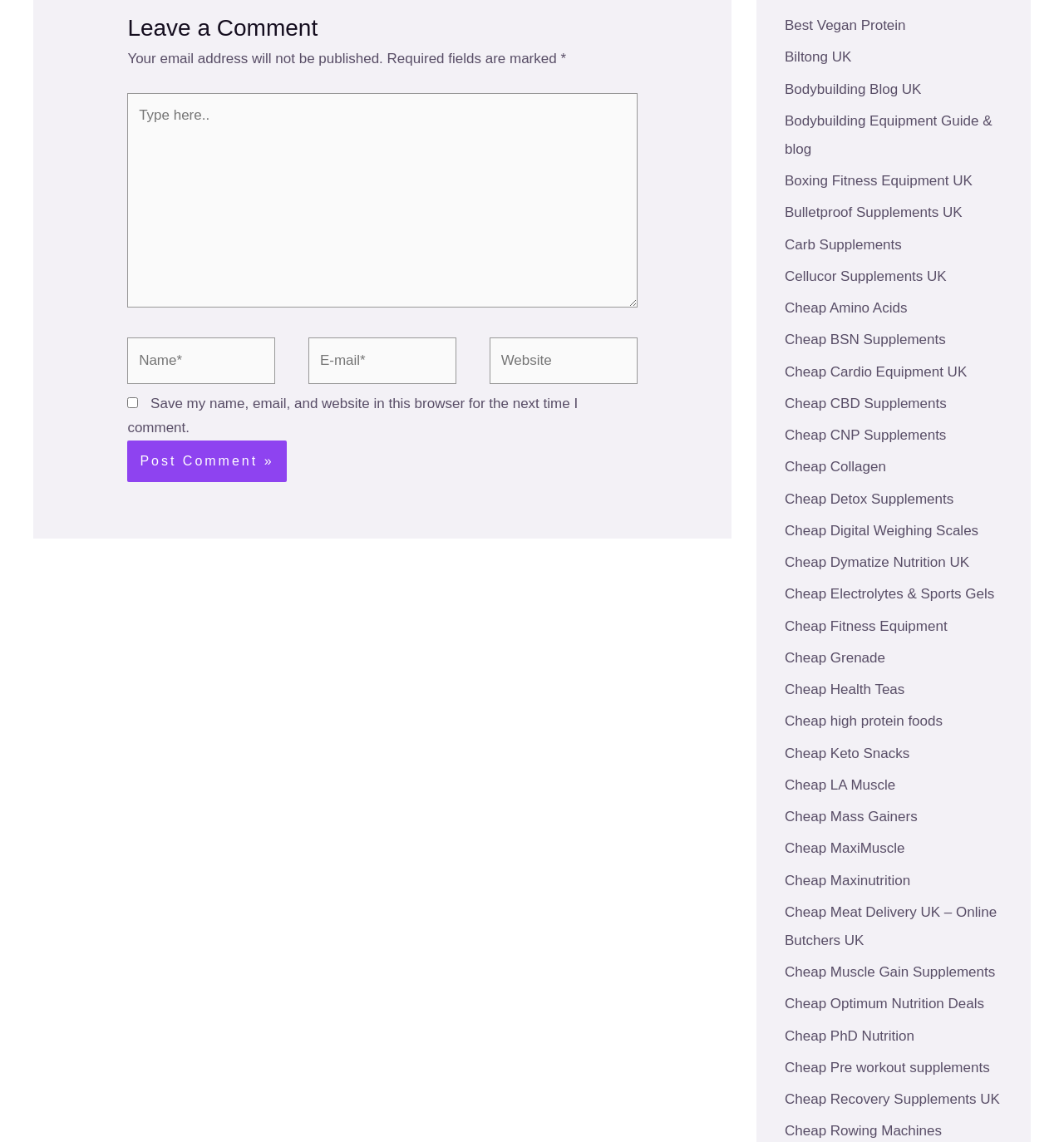Please identify the bounding box coordinates of the element's region that should be clicked to execute the following instruction: "Type your comment". The bounding box coordinates must be four float numbers between 0 and 1, i.e., [left, top, right, bottom].

[0.12, 0.081, 0.599, 0.269]